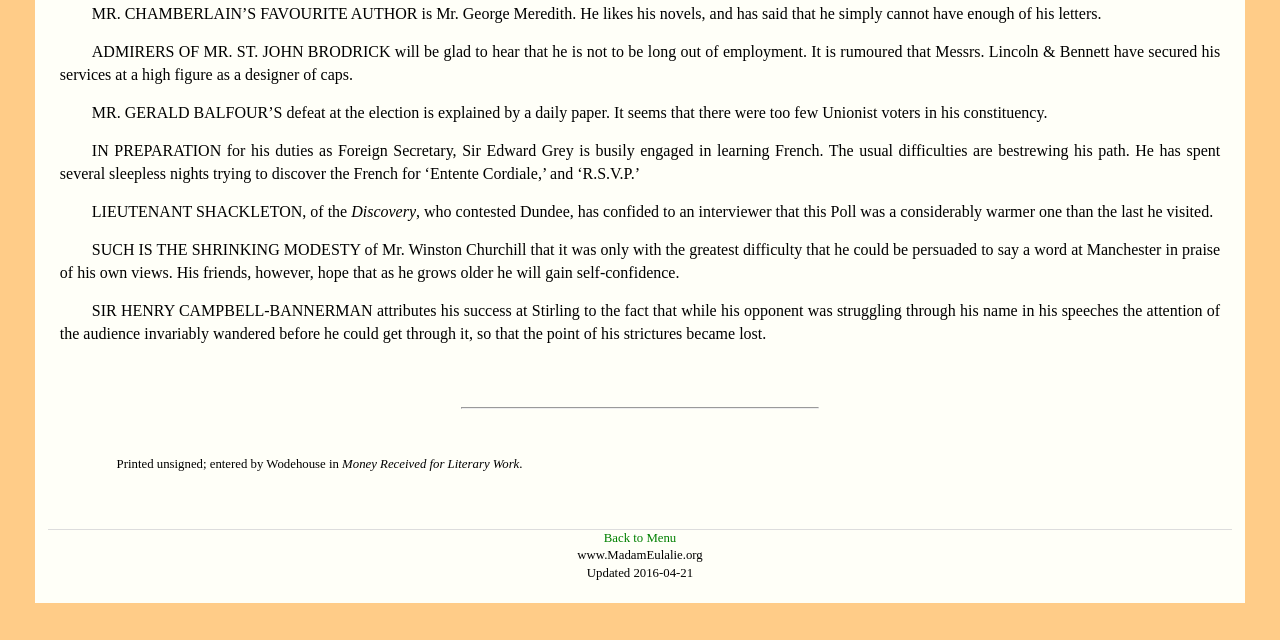Given the description of the UI element: "Back to Menu", predict the bounding box coordinates in the form of [left, top, right, bottom], with each value being a float between 0 and 1.

[0.472, 0.829, 0.528, 0.851]